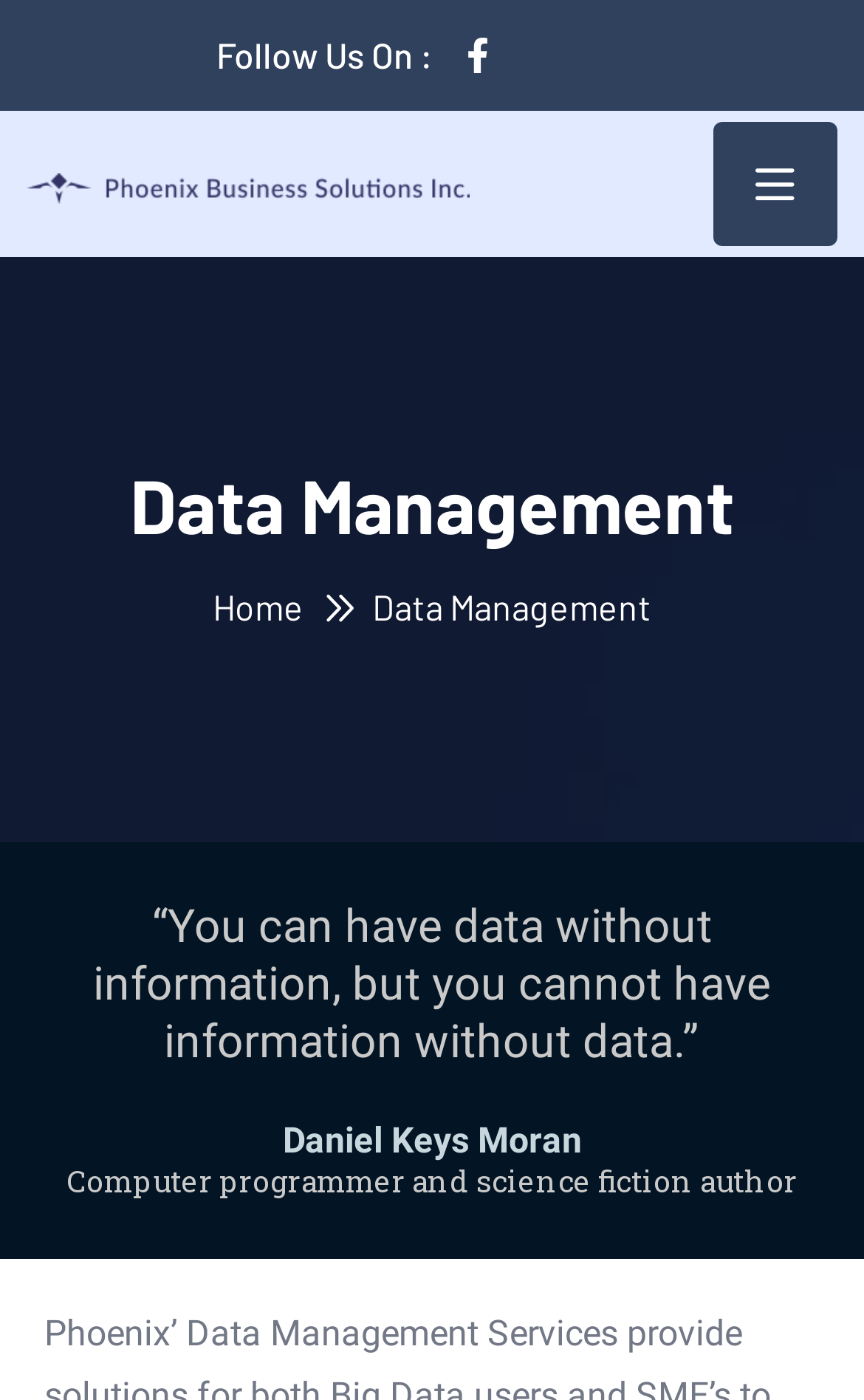Generate an in-depth caption that captures all aspects of the webpage.

The webpage is about Data Management by Phoenix Business Solutions. At the top left, there is a heading "Data Management" in a prominent font size. Below the heading, there is a link to "Home" on the left side, and a quote "“You can have data without information, but you cannot have information without data.”" by Daniel Keys Moran, a computer programmer and science fiction author, on the right side. 

On the top right, there is a button with a search icon. Below the button, there is a section that says "Follow Us On :" with a link next to it. 

At the top center, there is a logo of Phoenix Business Solutions, which is an image with a link to the company's website. 

There are no other notable elements on the webpage.